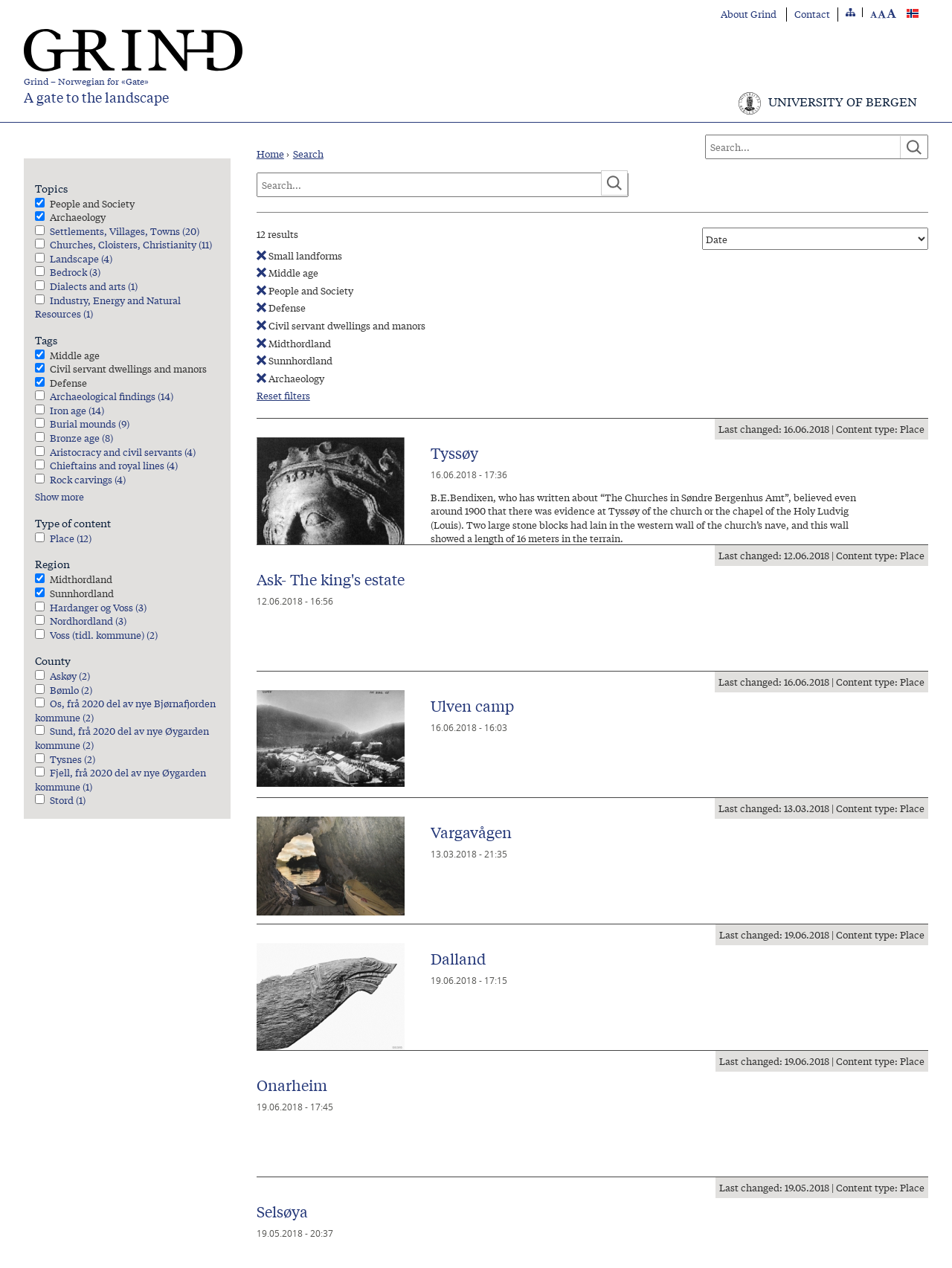Identify the bounding box coordinates of the area that should be clicked in order to complete the given instruction: "Reset filters". The bounding box coordinates should be four float numbers between 0 and 1, i.e., [left, top, right, bottom].

[0.269, 0.306, 0.326, 0.317]